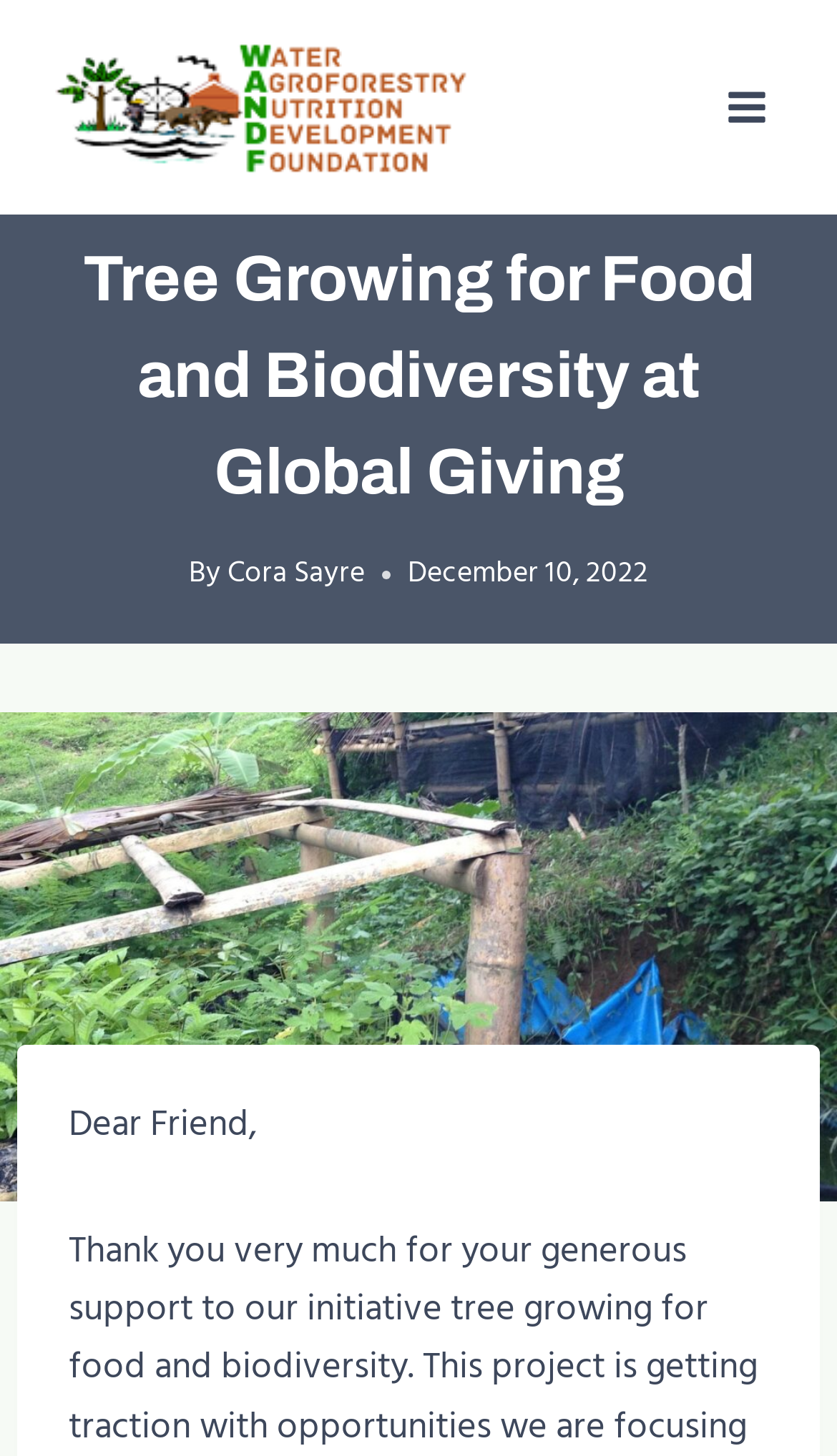Provide a one-word or short-phrase response to the question:
What is the greeting at the beginning of the content?

Dear Friend,